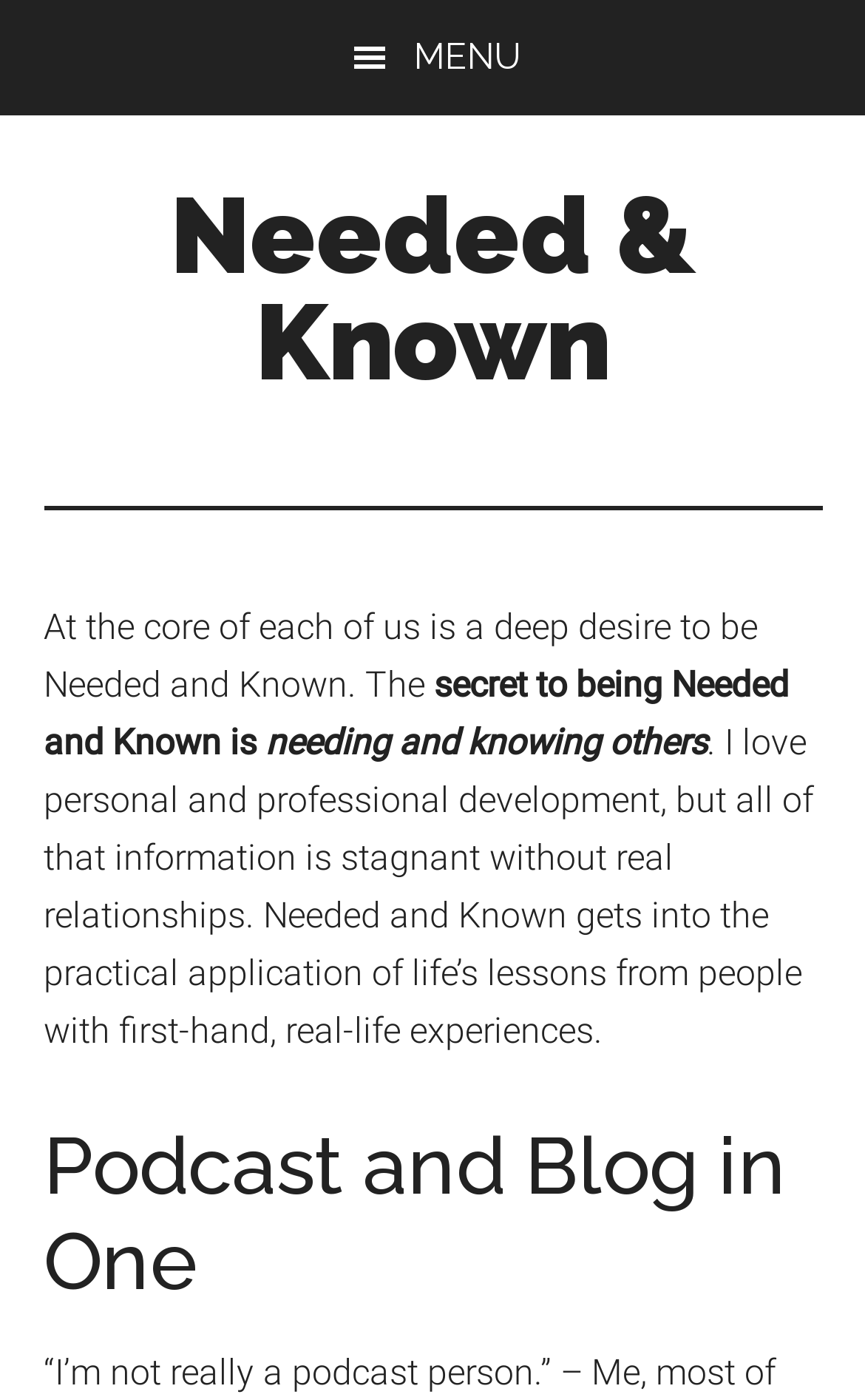Provide a one-word or brief phrase answer to the question:
What is the format of the content?

Podcast and Blog